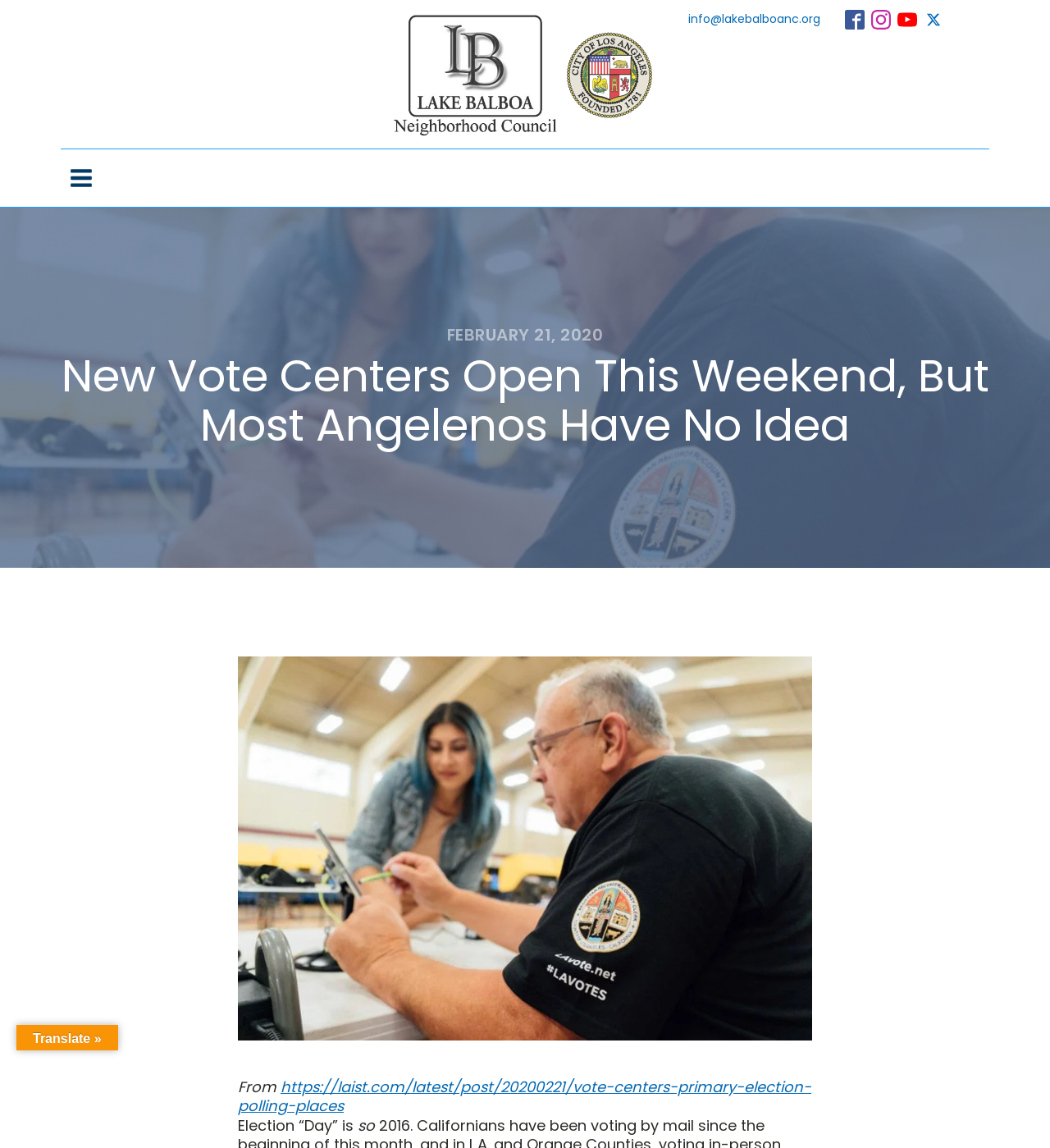Find the headline of the webpage and generate its text content.

New Vote Centers Open This Weekend, But Most Angelenos Have No Idea